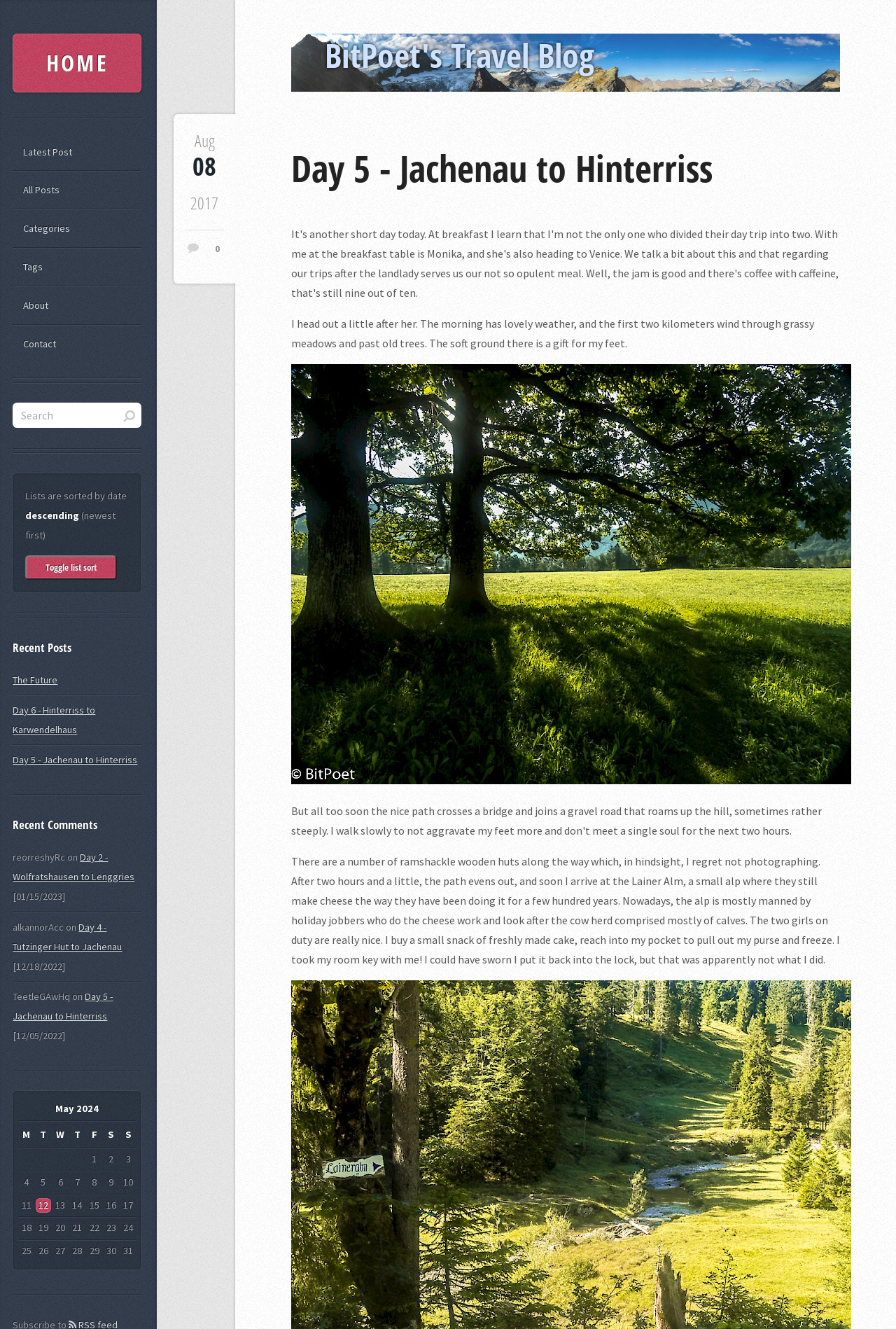How many links are there in the 'Recent Posts' section?
Please elaborate on the answer to the question with detailed information.

I found the 'Recent Posts' section by looking for a heading element with that text. Then, I counted the number of link elements that are children of that section. There are three links: 'The Future', 'Day 6 - Hinterriss to Karwendelhaus', and 'Day 5 - Jachenau to Hinterriss'.